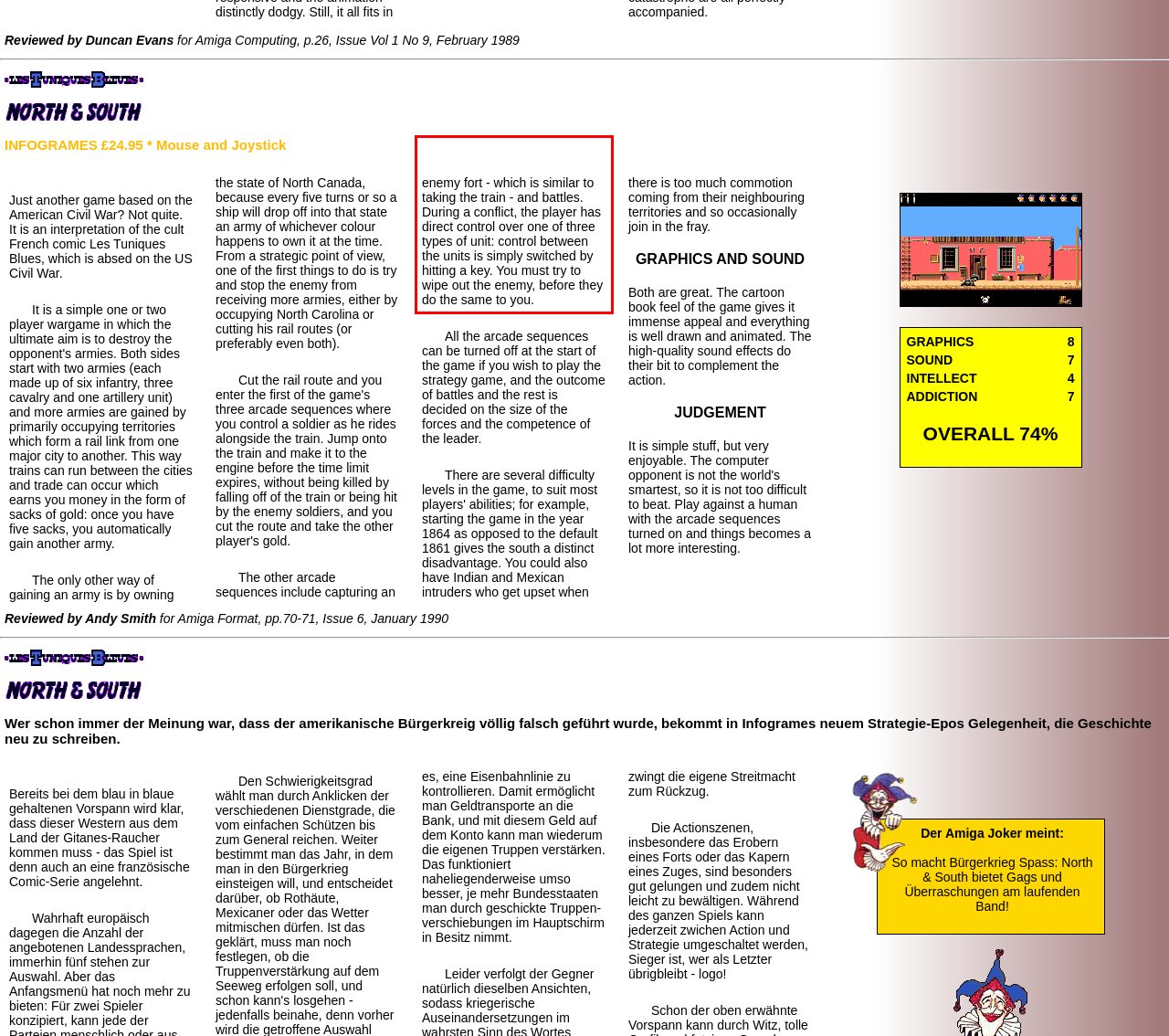Within the screenshot of the webpage, locate the red bounding box and use OCR to identify and provide the text content inside it.

The other arcade sequences include capturing an enemy fort - which is similar to taking the train - and battles. During a conflict, the player has direct control over one of three types of unit: control between the units is simply switched by hitting a key. You must try to wipe out the enemy, before they do the same to you.